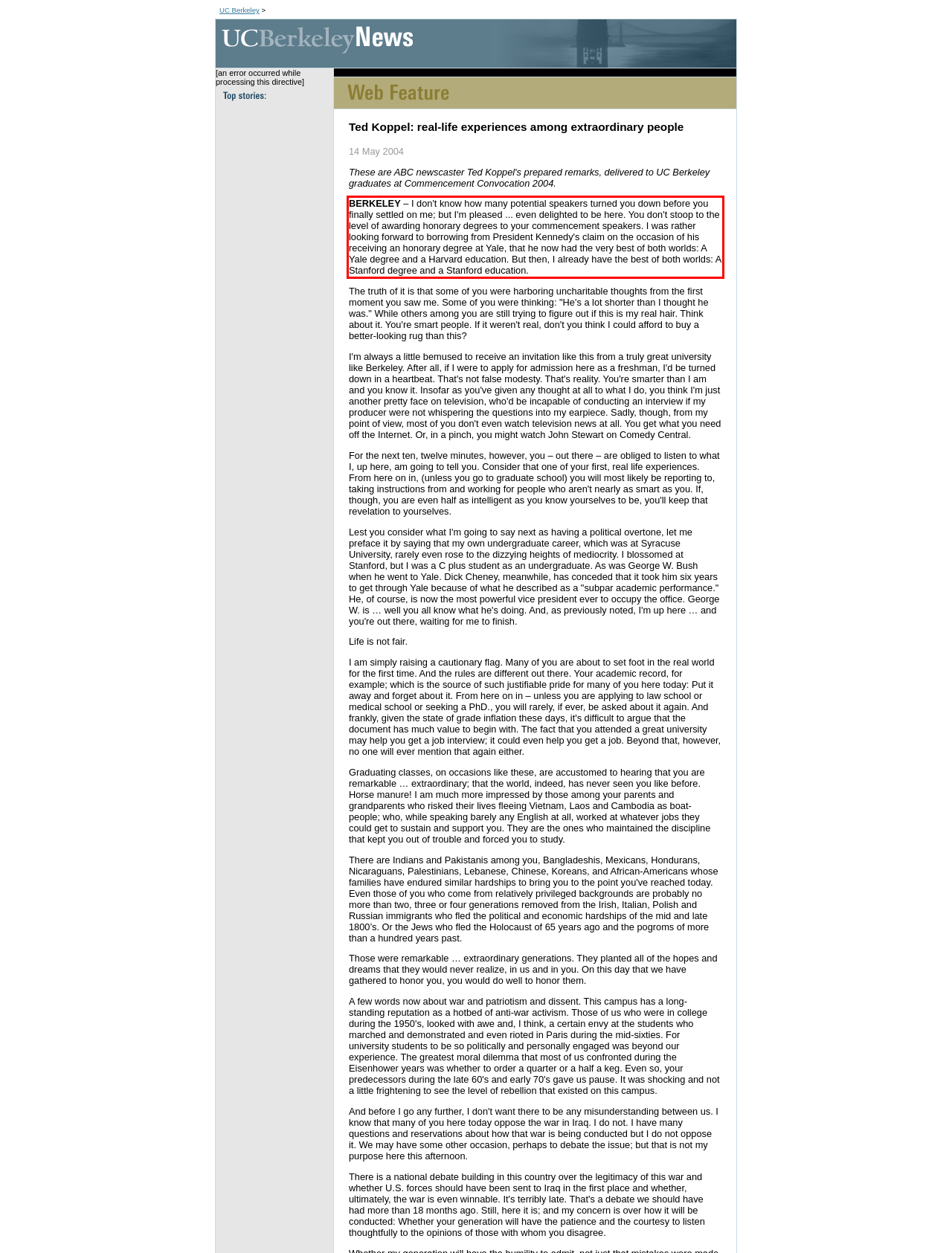Please identify the text within the red rectangular bounding box in the provided webpage screenshot.

BERKELEY – I don't know how many potential speakers turned you down before you finally settled on me; but I'm pleased ... even delighted to be here. You don't stoop to the level of awarding honorary degrees to your commencement speakers. I was rather looking forward to borrowing from President Kennedy's claim on the occasion of his receiving an honorary degree at Yale, that he now had the very best of both worlds: A Yale degree and a Harvard education. But then, I already have the best of both worlds: A Stanford degree and a Stanford education.